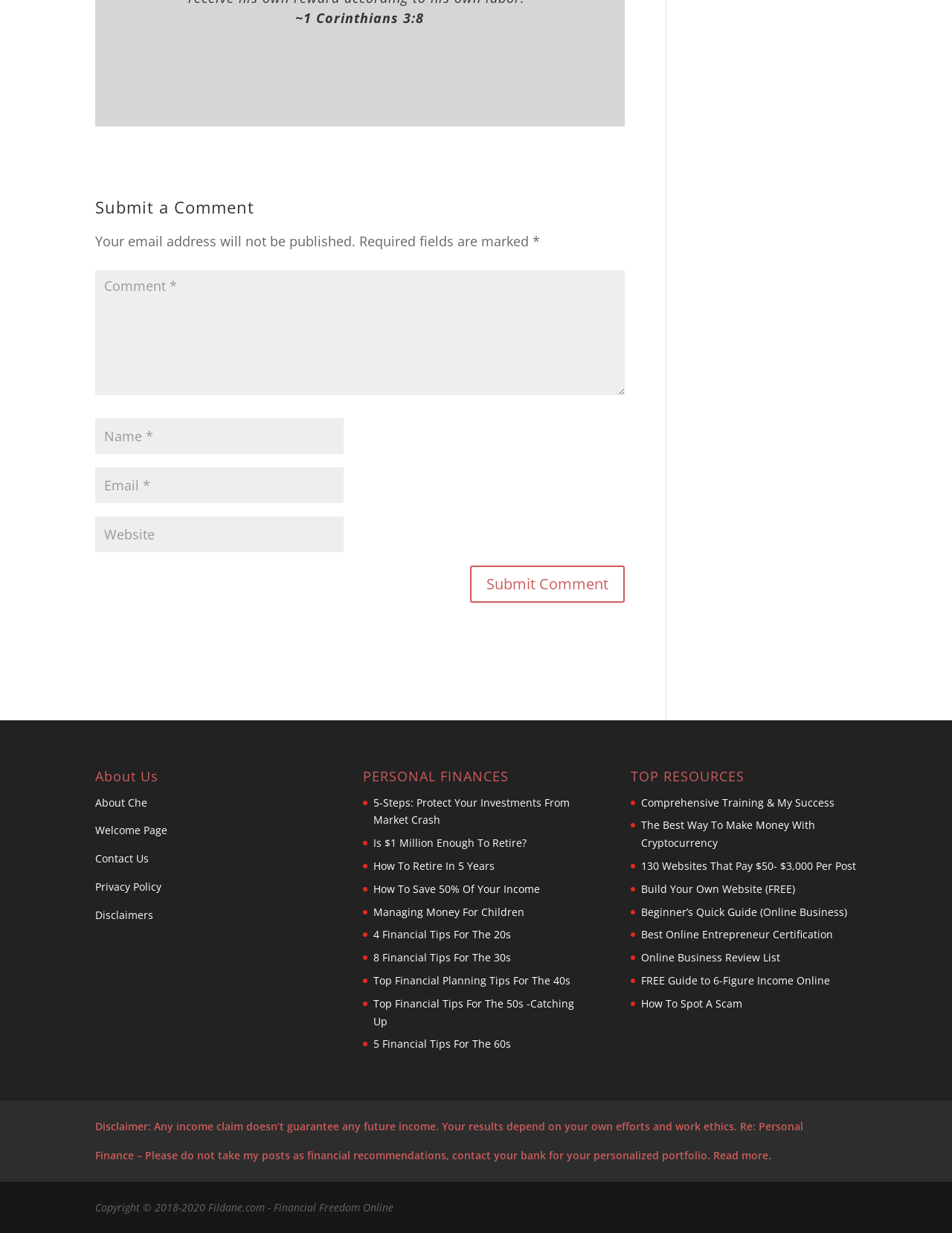Using the format (top-left x, top-left y, bottom-right x, bottom-right y), provide the bounding box coordinates for the described UI element. All values should be floating point numbers between 0 and 1: input value="Comment *" name="comment"

[0.1, 0.219, 0.656, 0.32]